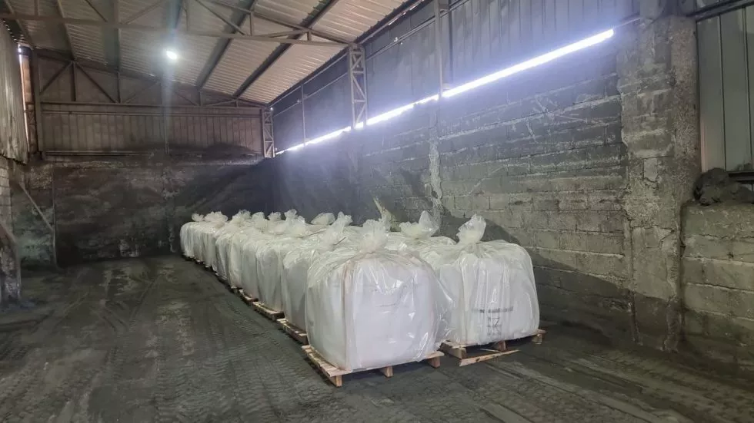Formulate a detailed description of the image content.

The image depicts a warehouse environment where large bags of filtering media are neatly arranged on wooden pallets. The bags, wrapped in plastic, suggest they are prepared for transportation or storage. The interior of the warehouse features high ceilings with metal beams and a concrete floor, indicating an industrial setup. Natural light floods through the overhead windows, illuminating the space and hinting at the materials being stored. This scene is representative of the operational aspects of Micr’Eau, which has recently supplied significant quantities of filtering media to both French and international clients for water treatment applications.